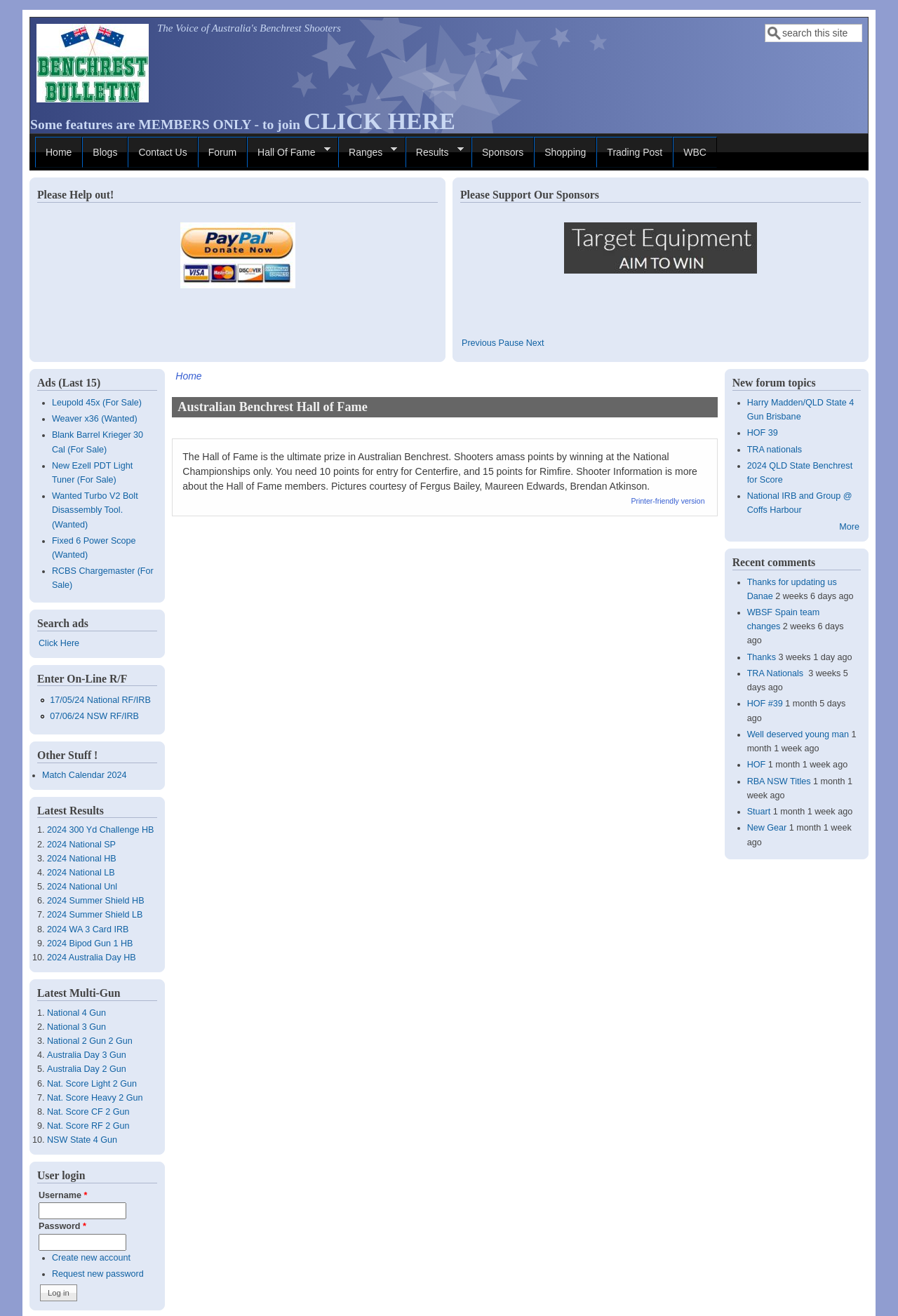Please indicate the bounding box coordinates for the clickable area to complete the following task: "View Printer-friendly version". The coordinates should be specified as four float numbers between 0 and 1, i.e., [left, top, right, bottom].

[0.703, 0.377, 0.785, 0.384]